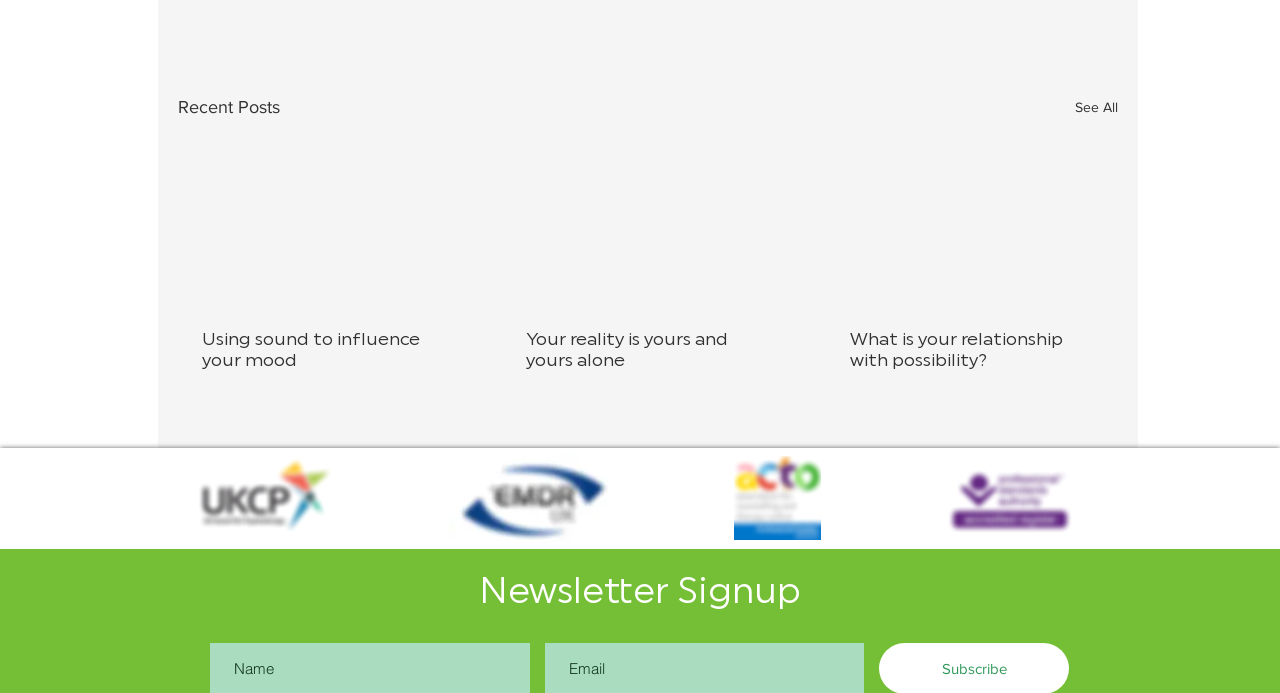Find the bounding box coordinates for the area that must be clicked to perform this action: "View men's new products".

None